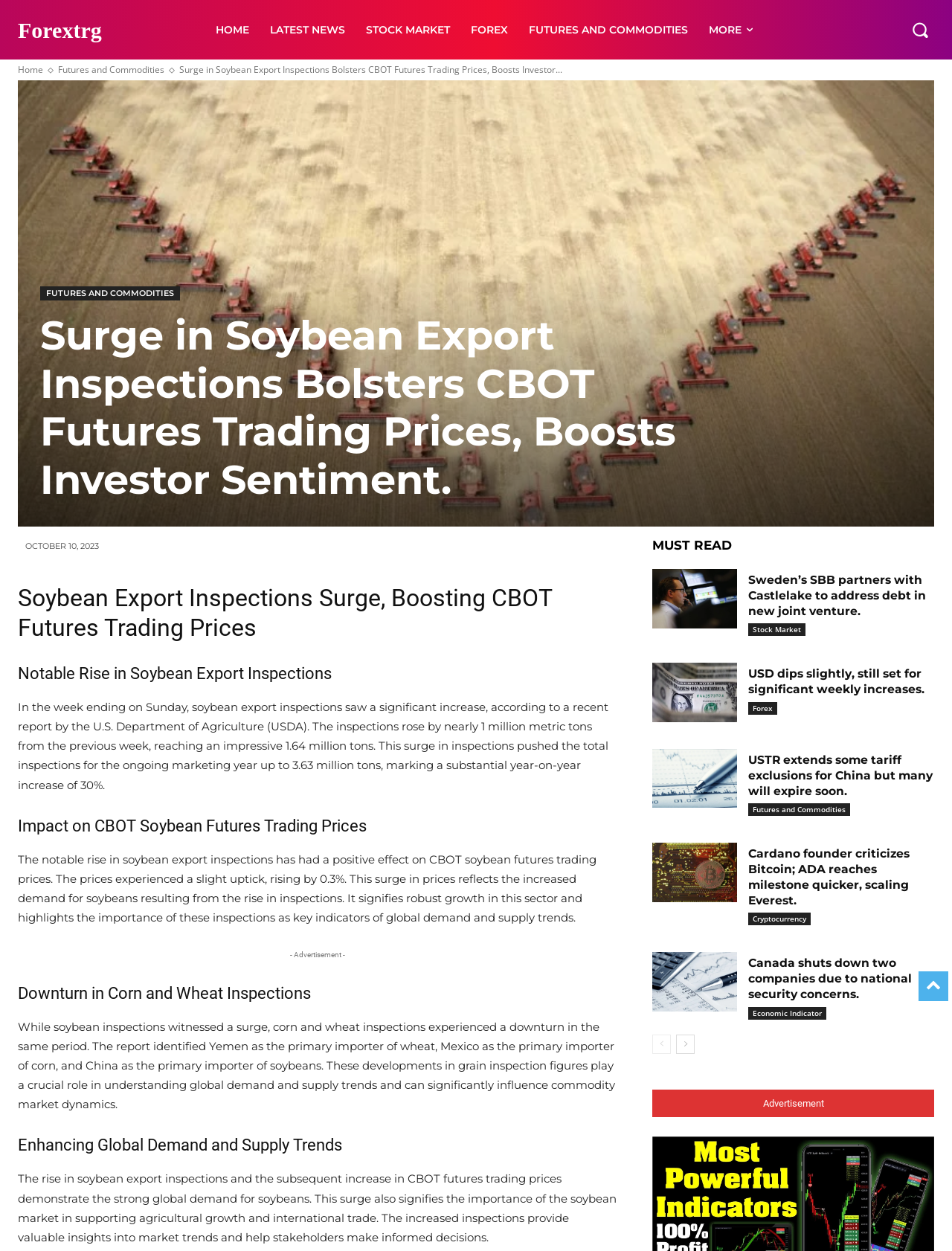Bounding box coordinates are given in the format (top-left x, top-left y, bottom-right x, bottom-right y). All values should be floating point numbers between 0 and 1. Provide the bounding box coordinate for the UI element described as: March 2020

None